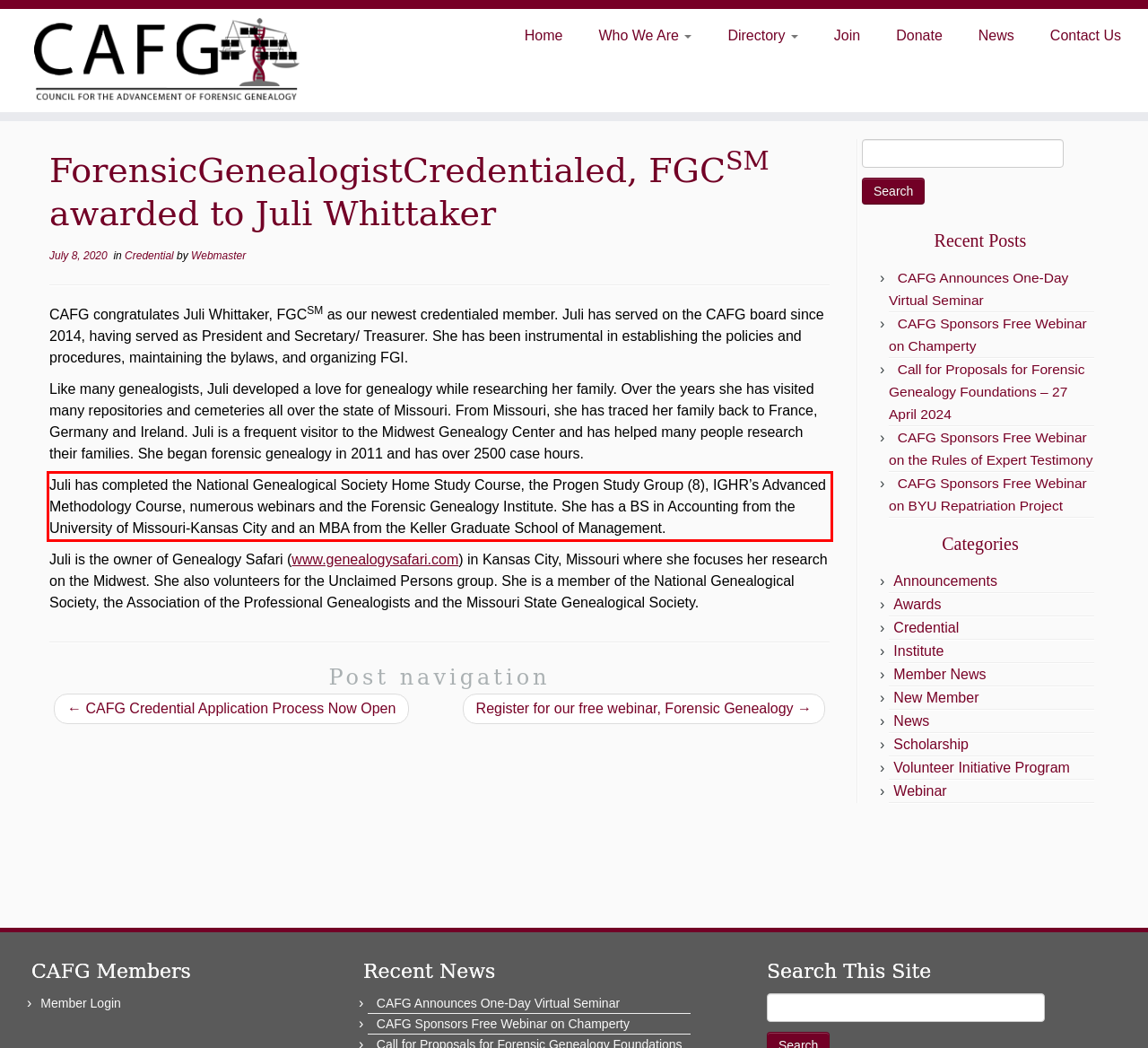Given a webpage screenshot, identify the text inside the red bounding box using OCR and extract it.

Juli has completed the National Genealogical Society Home Study Course, the Progen Study Group (8), IGHR’s Advanced Methodology Course, numerous webinars and the Forensic Genealogy Institute. She has a BS in Accounting from the University of Missouri-Kansas City and an MBA from the Keller Graduate School of Management.